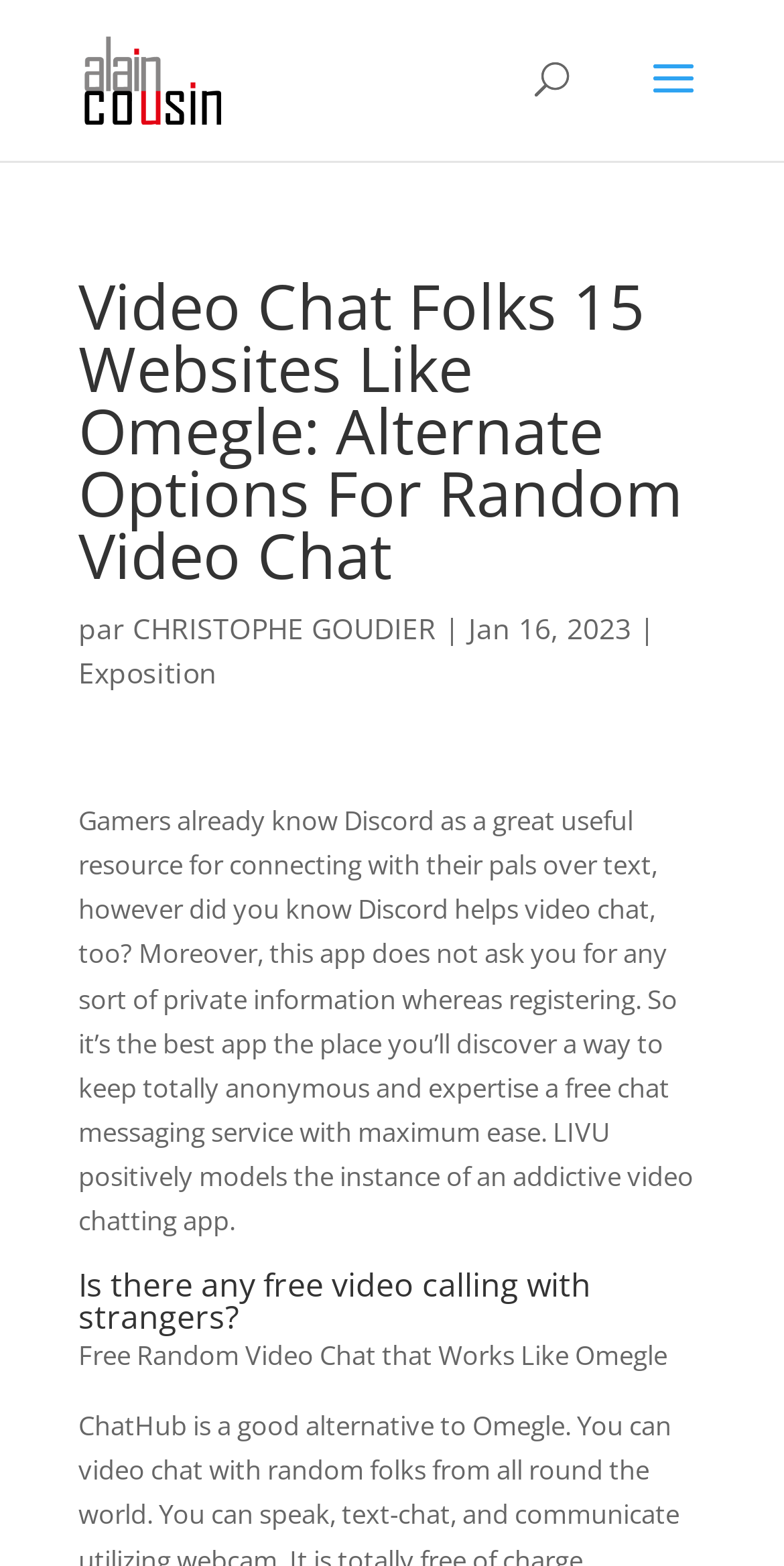Locate the bounding box of the UI element with the following description: "MENU".

None